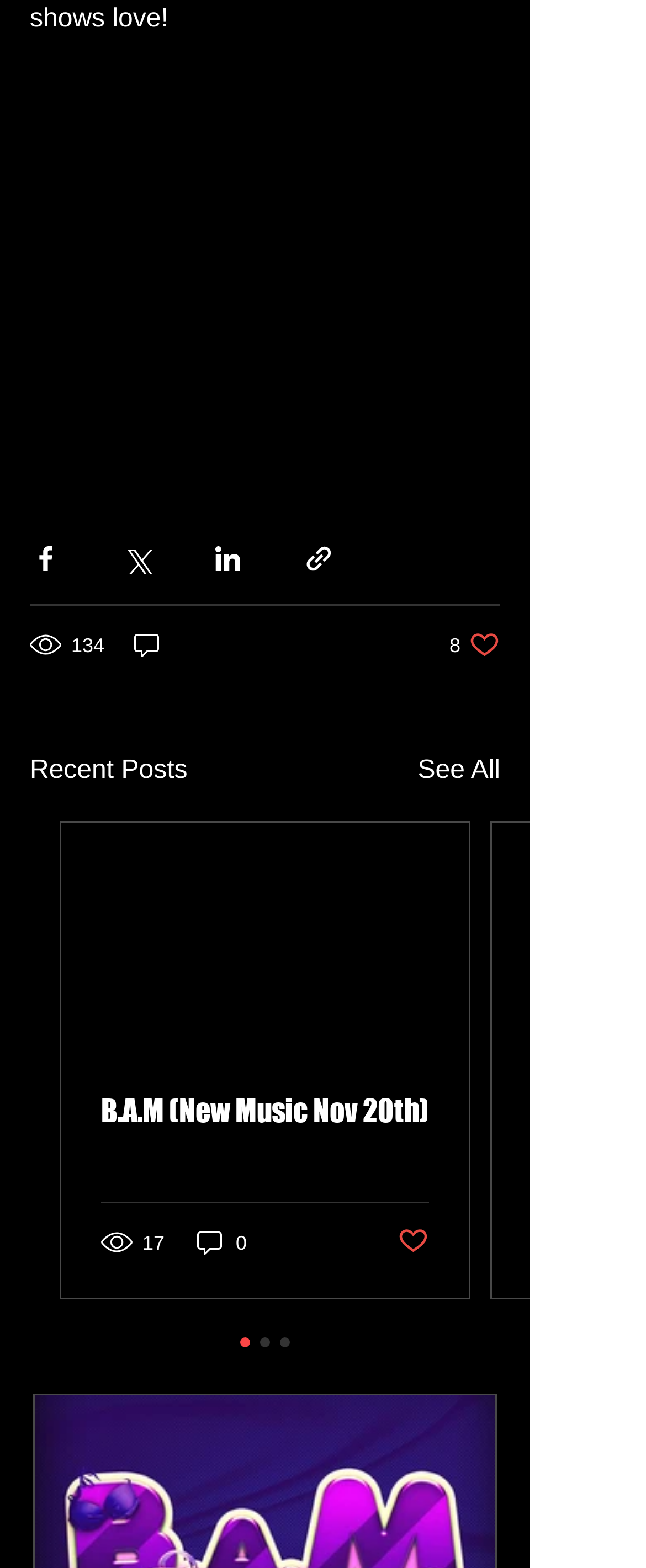Identify the bounding box coordinates of the region that needs to be clicked to carry out this instruction: "Share via link". Provide these coordinates as four float numbers ranging from 0 to 1, i.e., [left, top, right, bottom].

[0.469, 0.346, 0.518, 0.366]